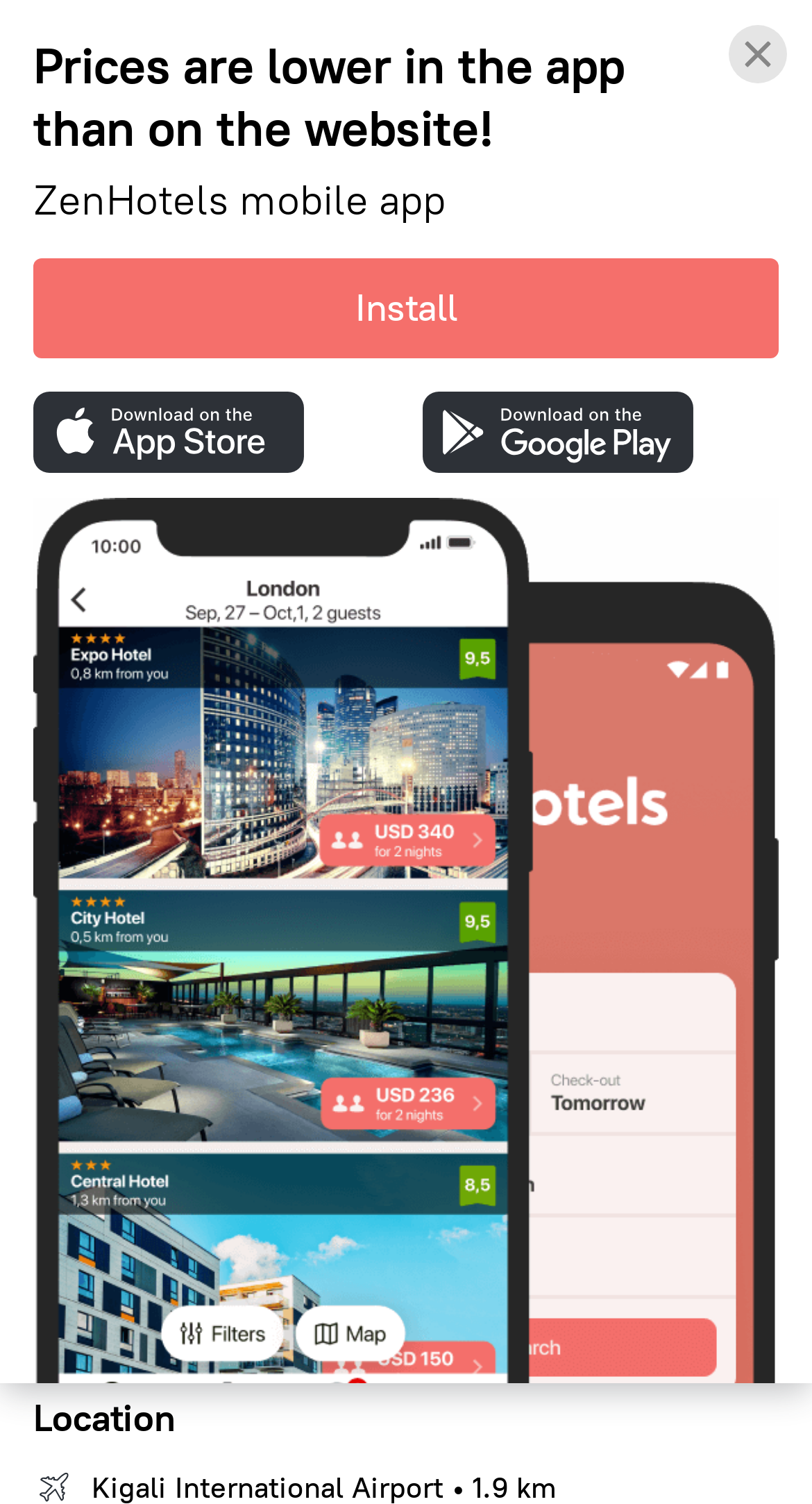Based on the element description, predict the bounding box coordinates (top-left x, top-left y, bottom-right x, bottom-right y) for the UI element in the screenshot: aria-label="favorite-button"

[0.021, 0.208, 0.123, 0.263]